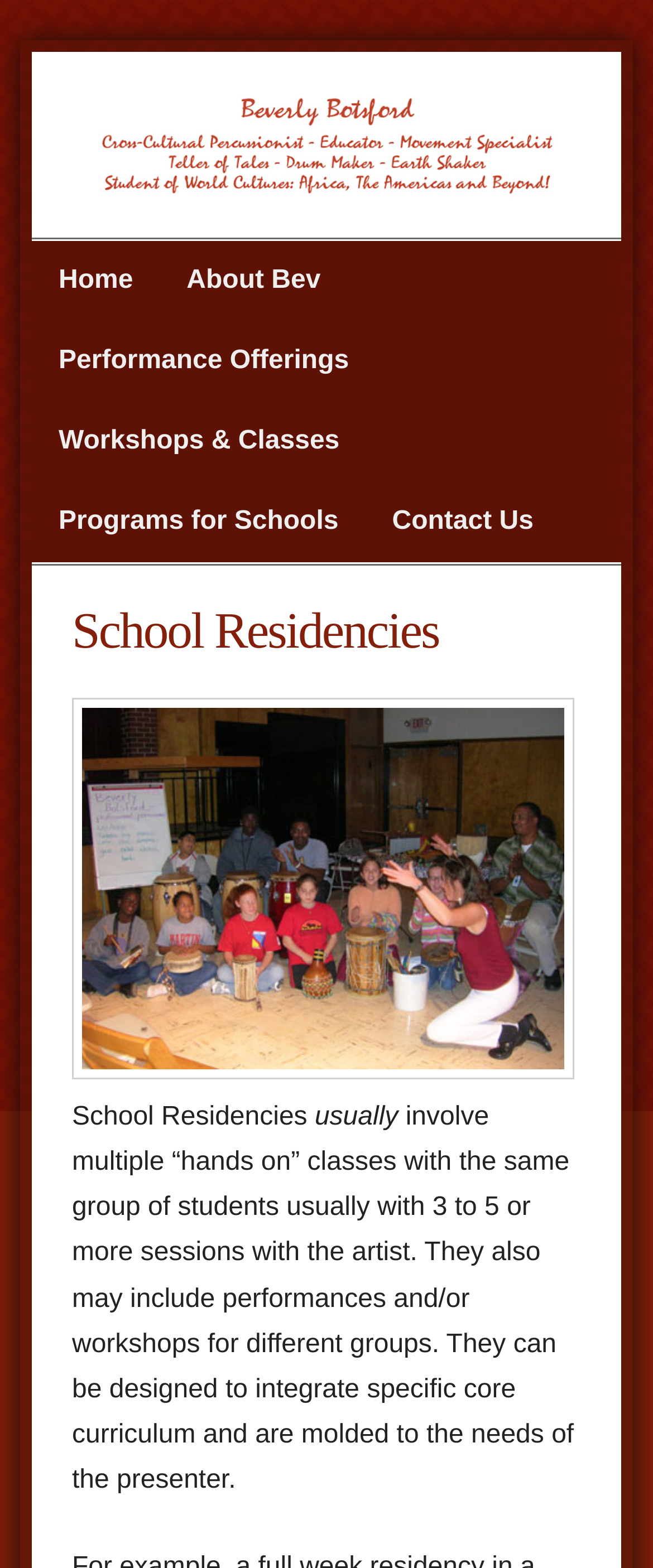Please answer the following question using a single word or phrase: 
What type of classes are involved in school residencies?

Hands on classes